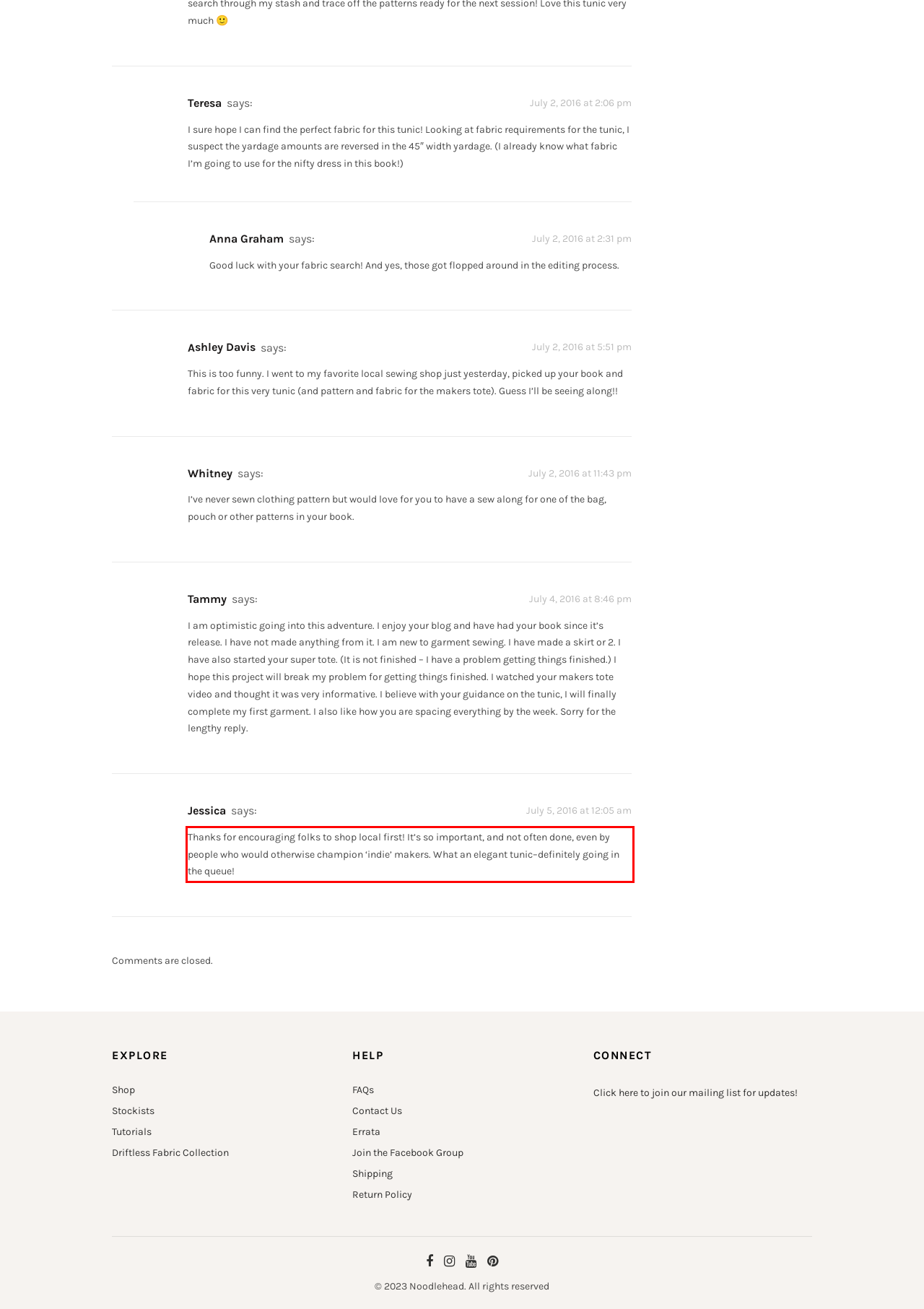In the screenshot of the webpage, find the red bounding box and perform OCR to obtain the text content restricted within this red bounding box.

Thanks for encouraging folks to shop local first! It’s so important, and not often done, even by people who would otherwise champion ‘indie’ makers. What an elegant tunic–definitely going in the queue!